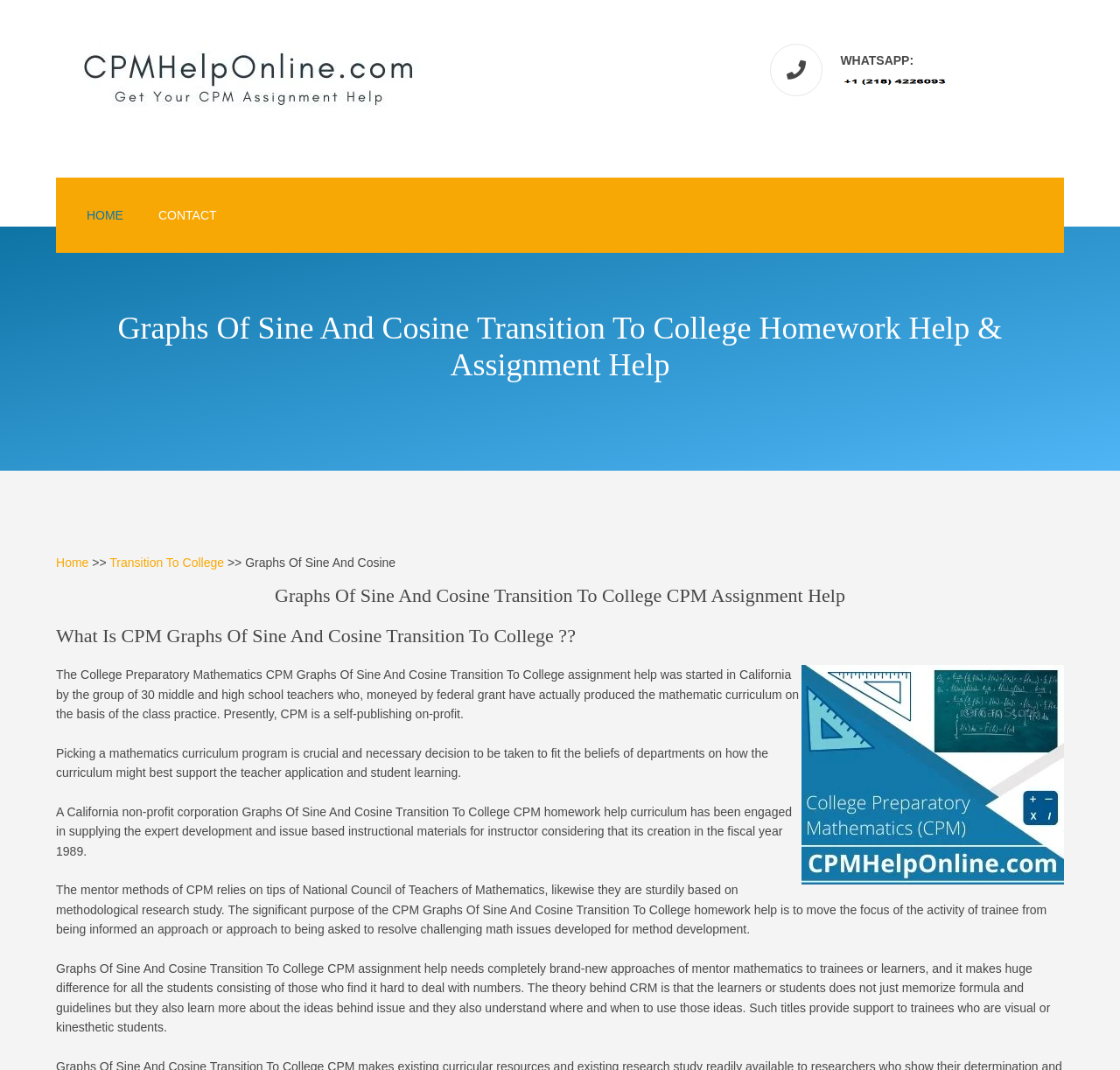Create an elaborate caption for the webpage.

The webpage is about CPM (College Preparatory Mathematics) homework help, specifically for Graphs of Sine and Cosine Transition to College assignments. At the top, there is a heading "CPM Assignmnet Help" with a link and an image. Below it, there are two links, "HOME" and "CONTACT", positioned side by side. 

Further down, there is a main heading "Graphs Of Sine And Cosine Transition To College Homework Help & Assignment Help" that spans almost the entire width of the page. Below this heading, there are three links: "Home", "Transition To College", and "Graphs Of Sine And Cosine", arranged horizontally.

The page then presents several sections of text, each with a heading. The first section is about CPM Graphs Of Sine And Cosine Transition To College assignment help, with an image on the right side. The text explains the history and purpose of CPM. 

The subsequent sections discuss the importance of choosing a mathematics curriculum program, the CPM homework help curriculum, and the mentor methods of CPM. These sections are presented in a linear fashion, one below the other, with no images in between.

On the top-right corner, there is a WhatsApp contact information with an image of a phone number.